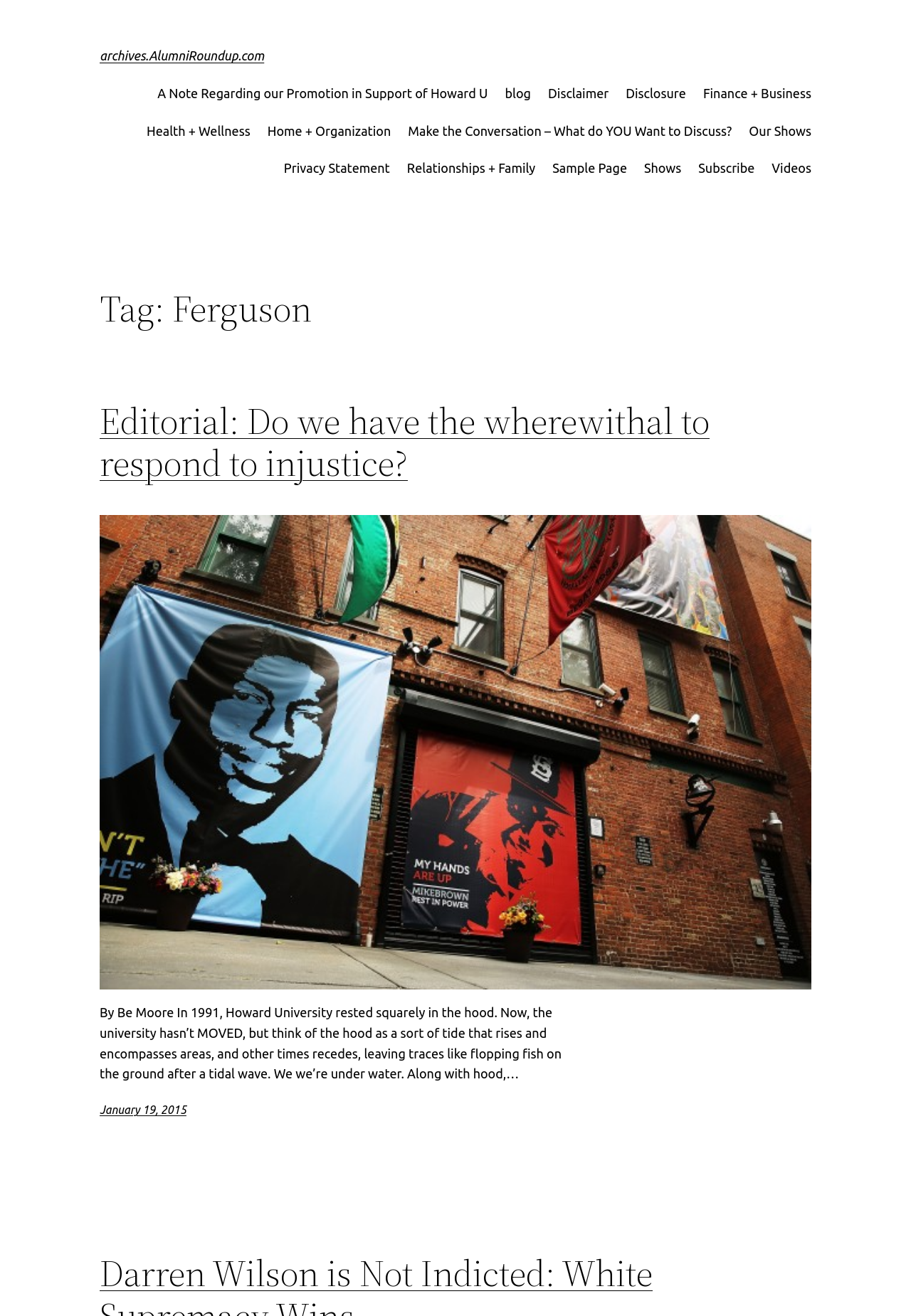What is the topic of the webpage?
Based on the image, give a concise answer in the form of a single word or short phrase.

Ferguson